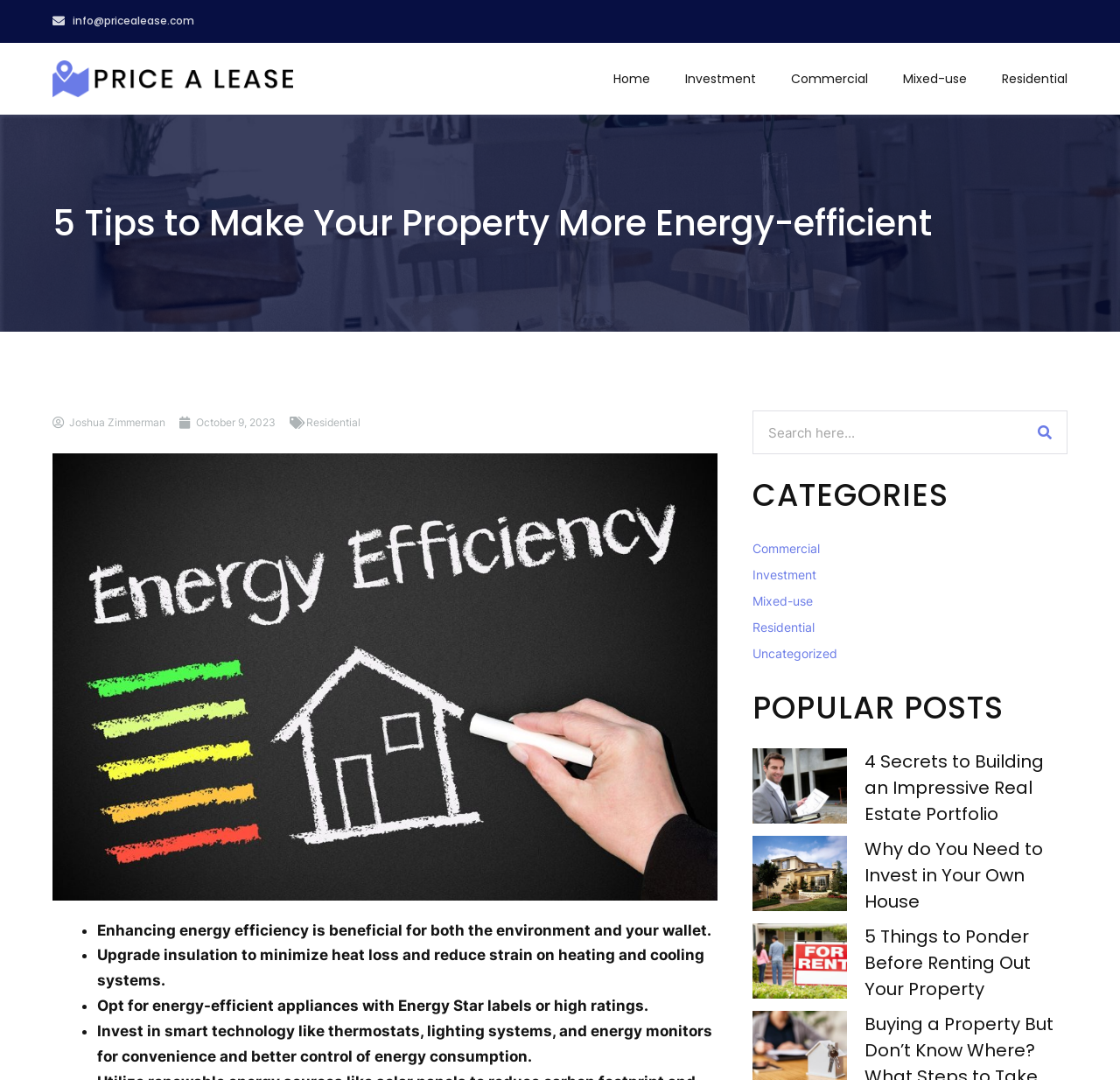Identify the coordinates of the bounding box for the element described below: "October 9, 2023". Return the coordinates as four float numbers between 0 and 1: [left, top, right, bottom].

[0.16, 0.38, 0.246, 0.404]